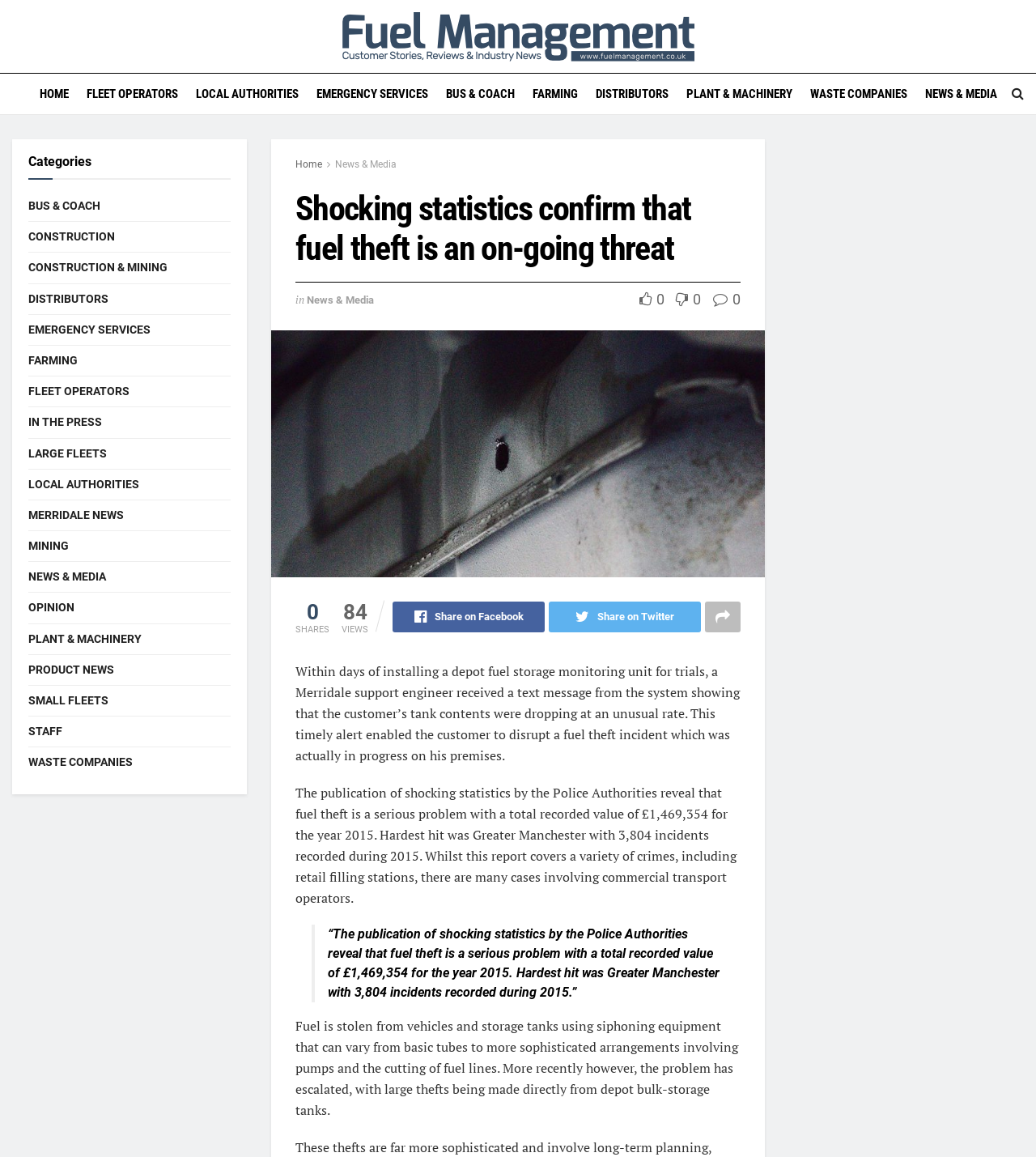Using the provided element description "parent_node: Share on Facebook", determine the bounding box coordinates of the UI element.

[0.68, 0.52, 0.715, 0.547]